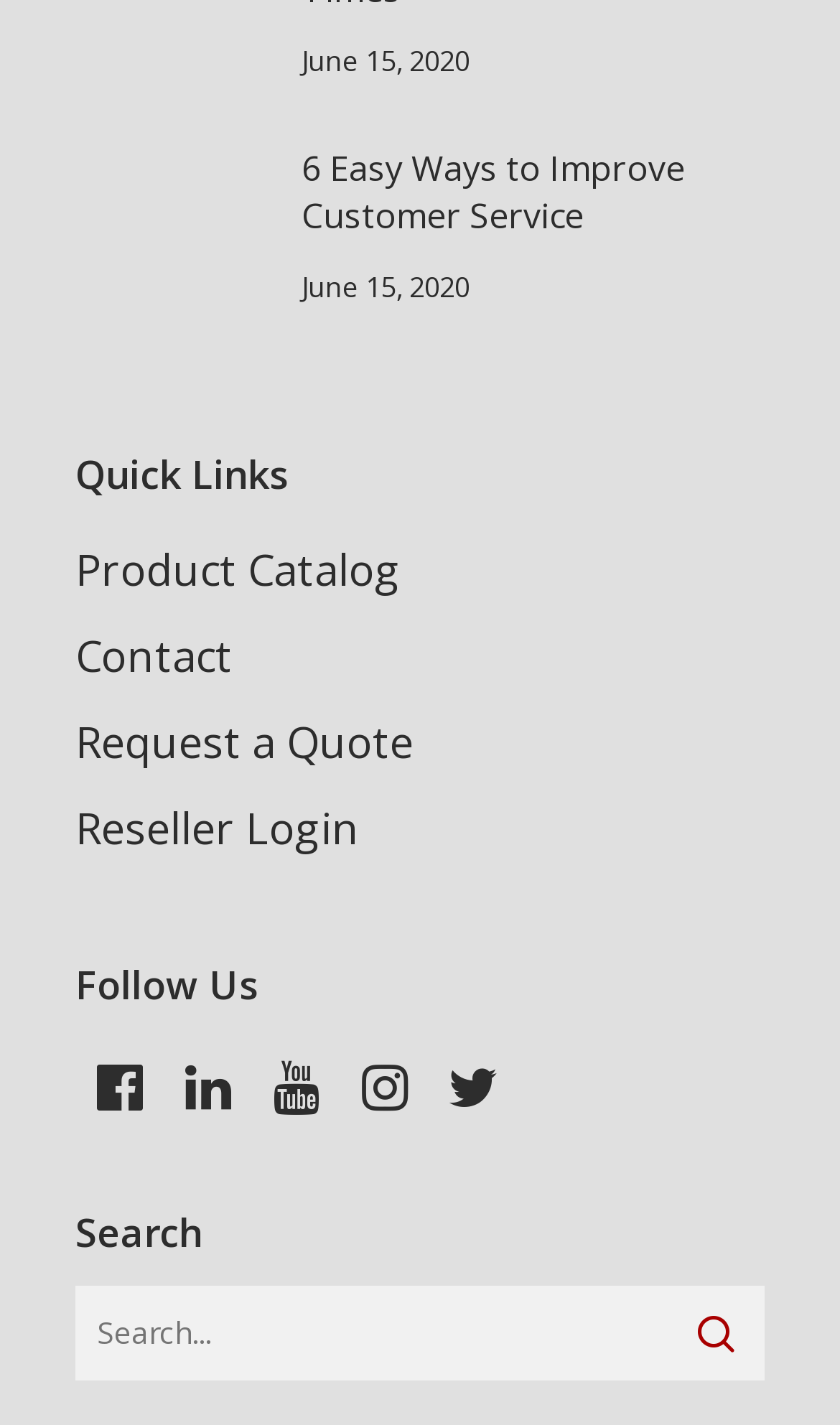Answer in one word or a short phrase: 
What is the purpose of the search bar on the webpage?

To search for specific content